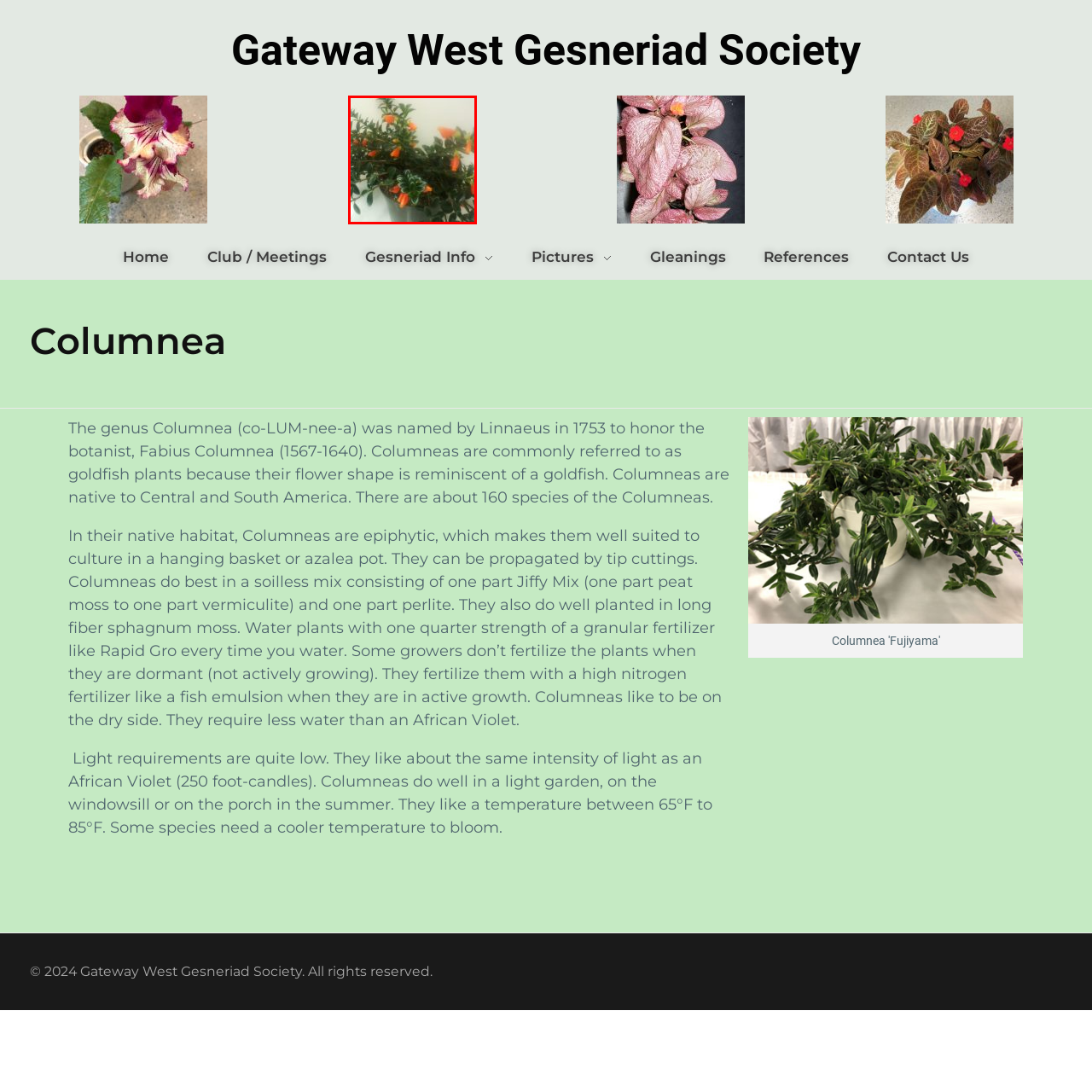What is the ideal environment for the Nematanthus Orange Elf?
Focus on the image bounded by the red box and reply with a one-word or phrase answer.

Indoor